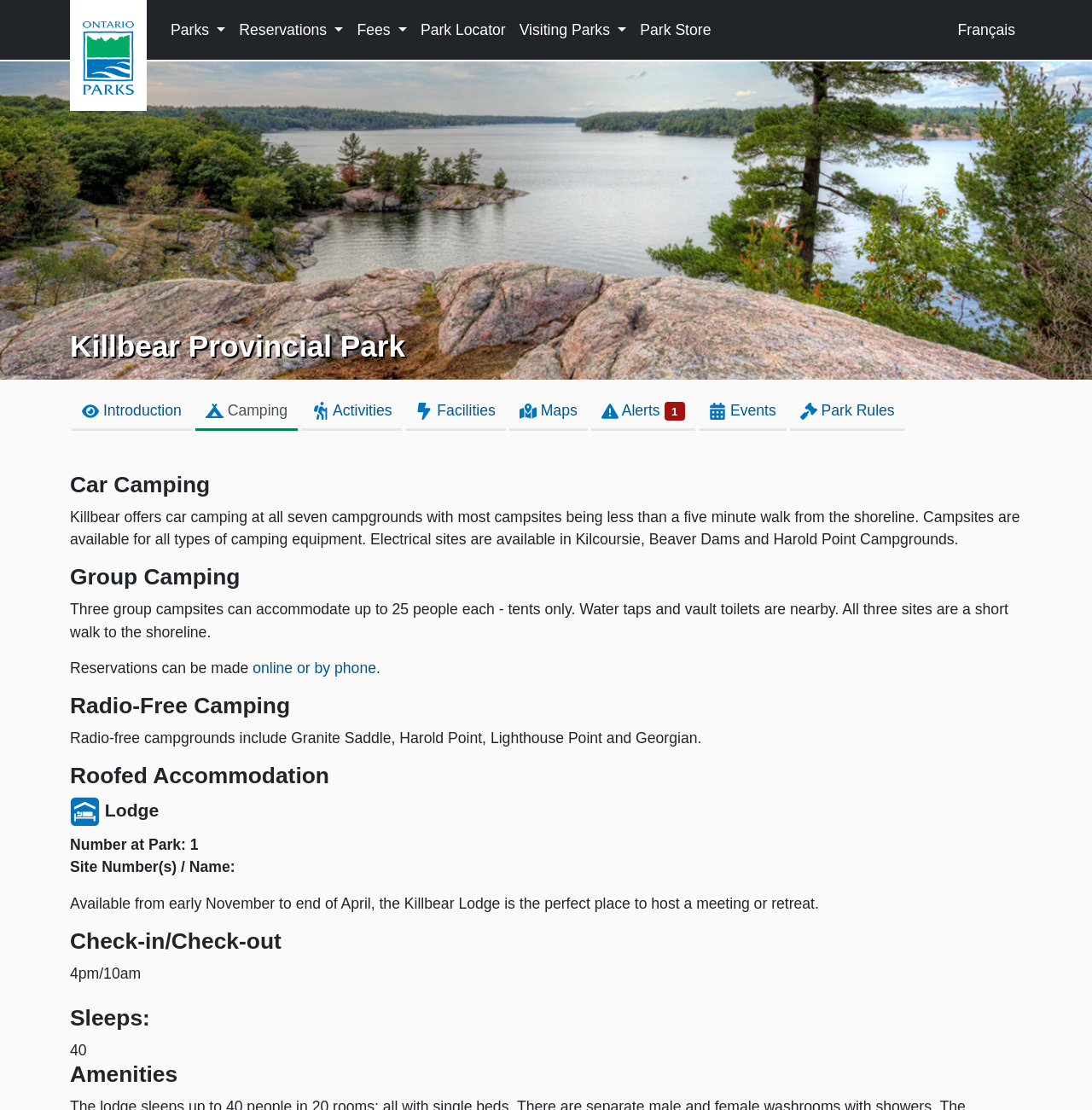Extract the top-level heading from the webpage and provide its text.

Killbear Provincial Park